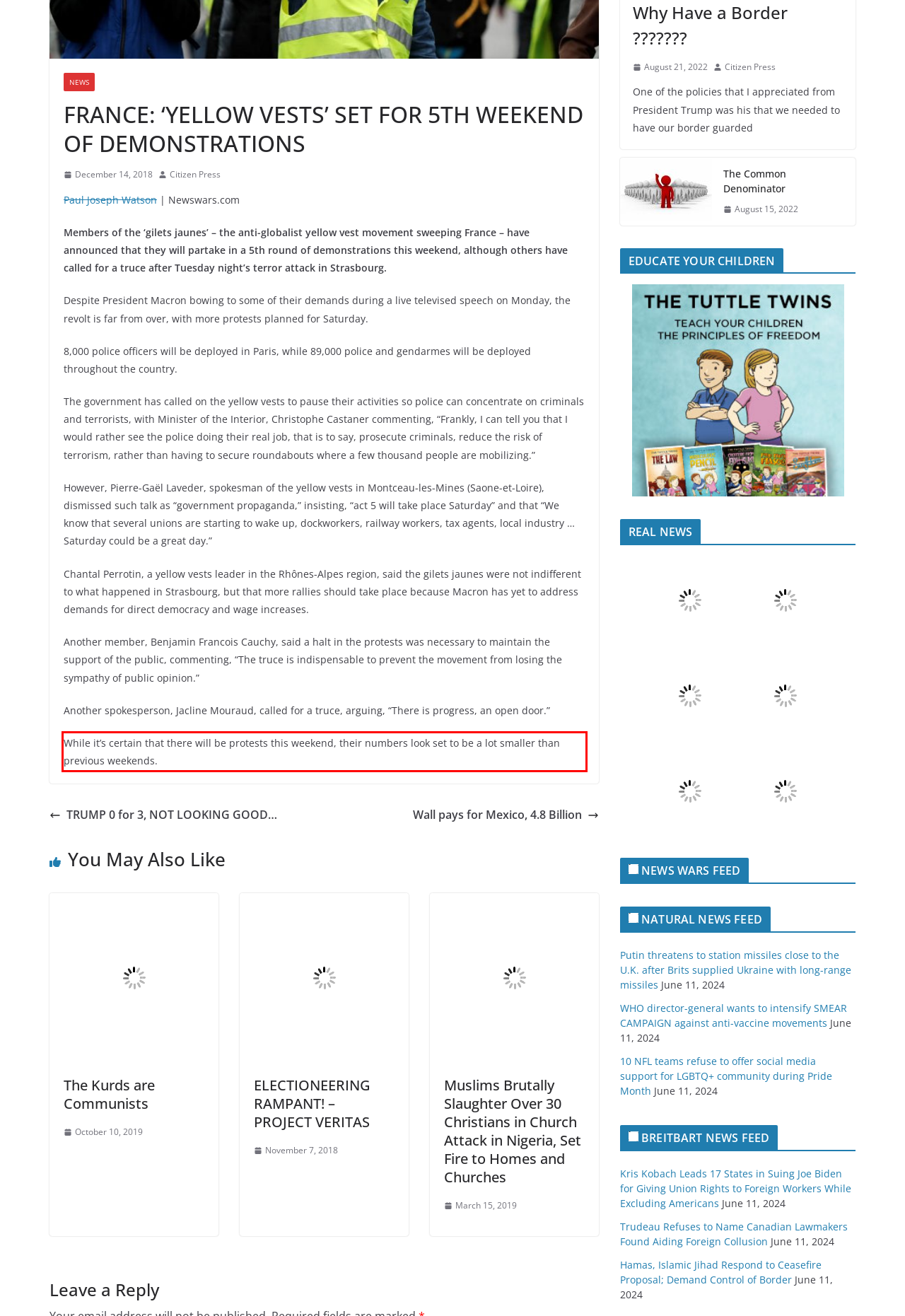Given a webpage screenshot, locate the red bounding box and extract the text content found inside it.

While it’s certain that there will be protests this weekend, their numbers look set to be a lot smaller than previous weekends.